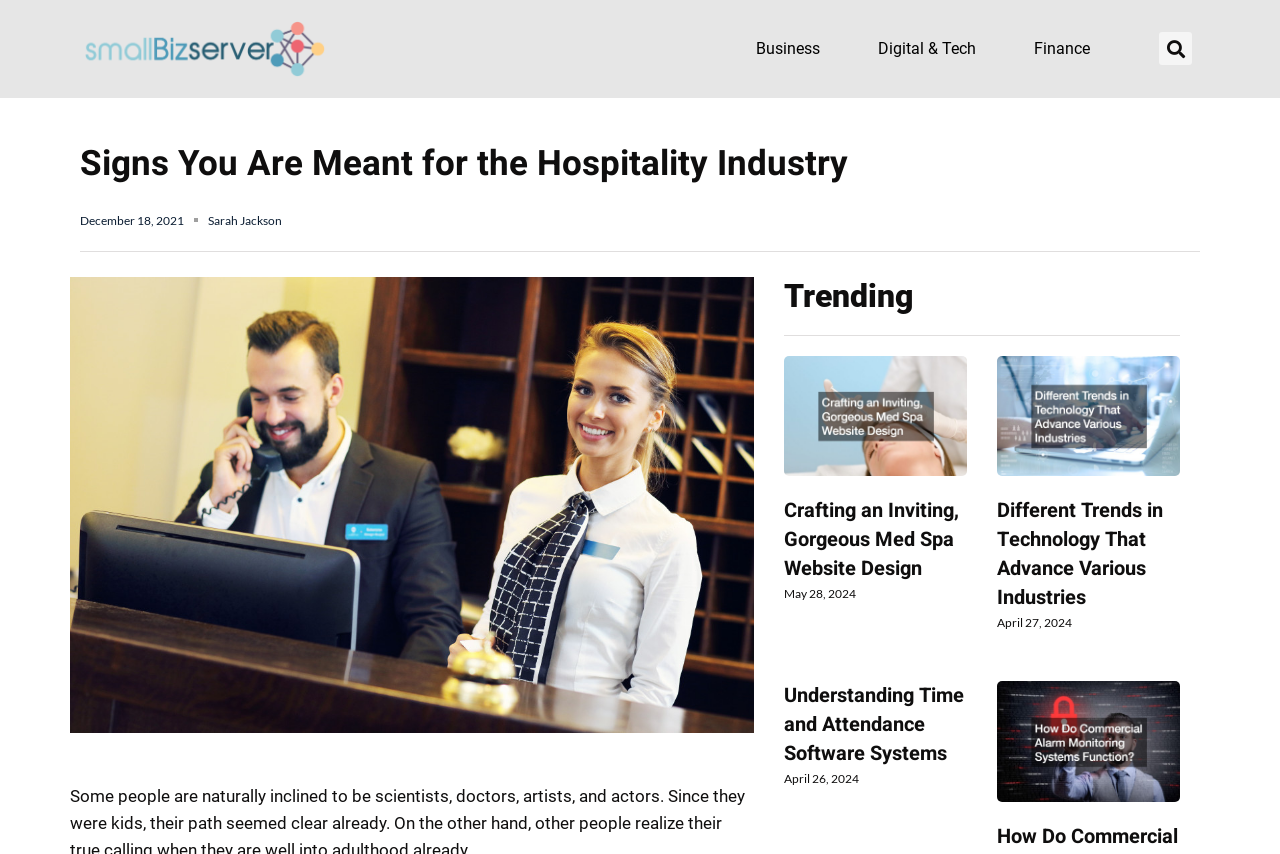Give the bounding box coordinates for this UI element: "December 18, 2021". The coordinates should be four float numbers between 0 and 1, arranged as [left, top, right, bottom].

[0.062, 0.245, 0.144, 0.27]